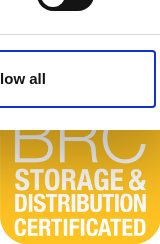Illustrate the image with a detailed caption.

The image prominently displays the "BRC Storage & Distribution Certificated" logo, which signifies that the organization adheres to high standards in food safety, logistics, and distribution practices. The logo, set against a vibrant yellow background, conveys assurance of quality and compliance with industry regulations. This certification is crucial for businesses involved in the storage and distribution of food products, highlighting their commitment to maintaining safety and quality throughout their operations. The presence of this certification logo can instill confidence in customers regarding the integrity and safety of the products offered.